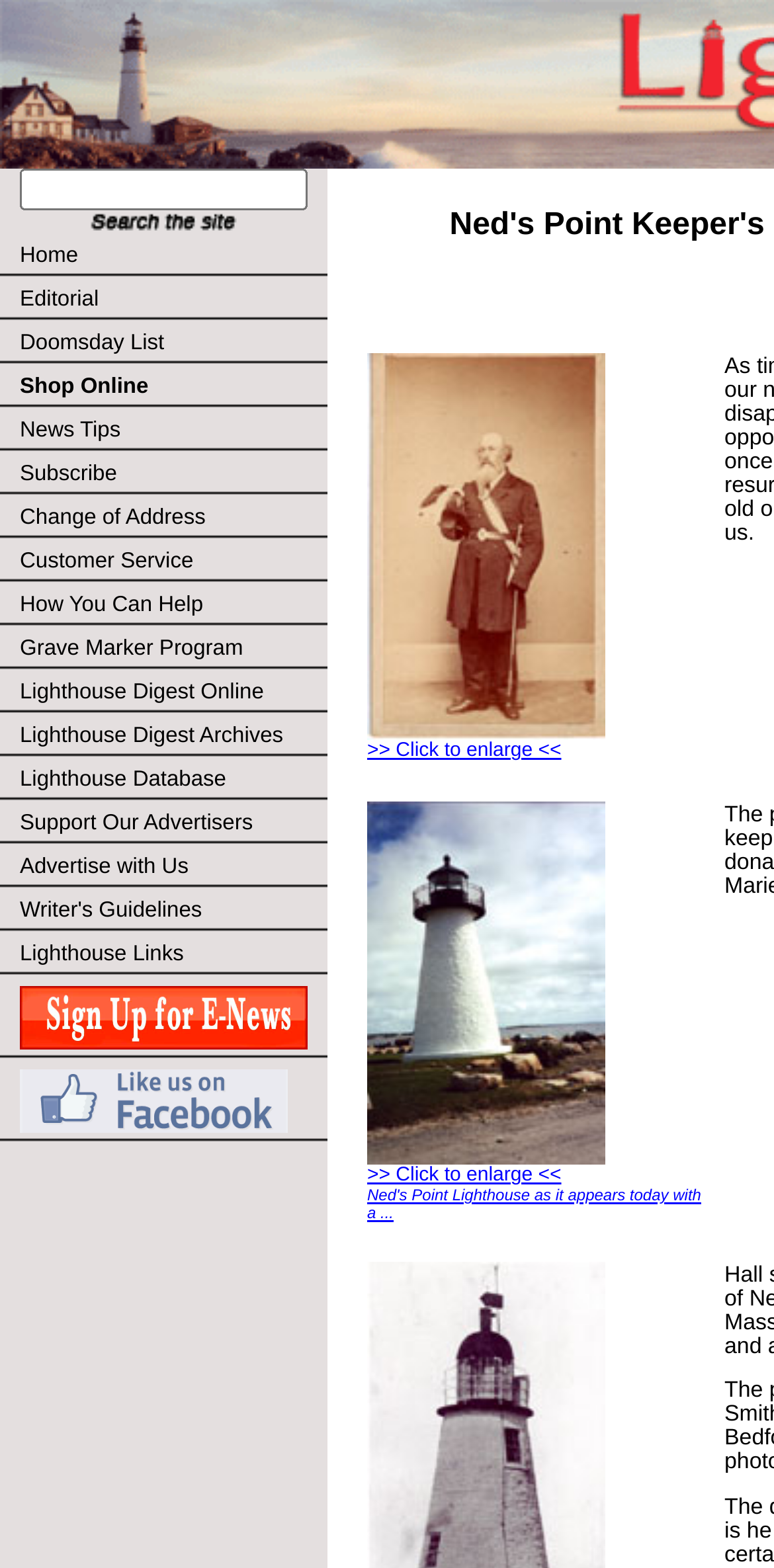Find the bounding box coordinates of the area that needs to be clicked in order to achieve the following instruction: "Search for something". The coordinates should be specified as four float numbers between 0 and 1, i.e., [left, top, right, bottom].

[0.026, 0.108, 0.397, 0.134]